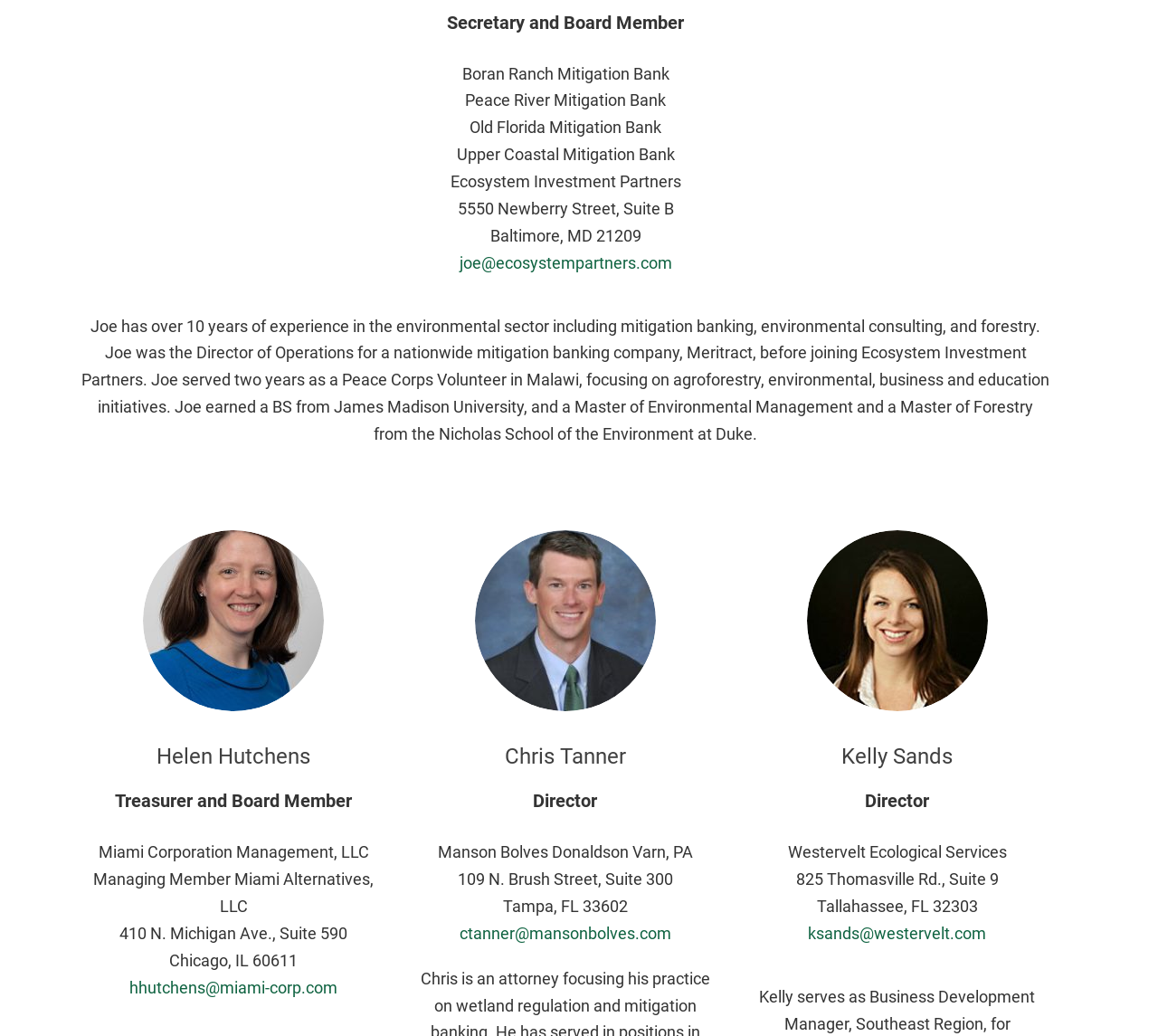Provide your answer to the question using just one word or phrase: Where is Helen Hutchens located?

Chicago, IL